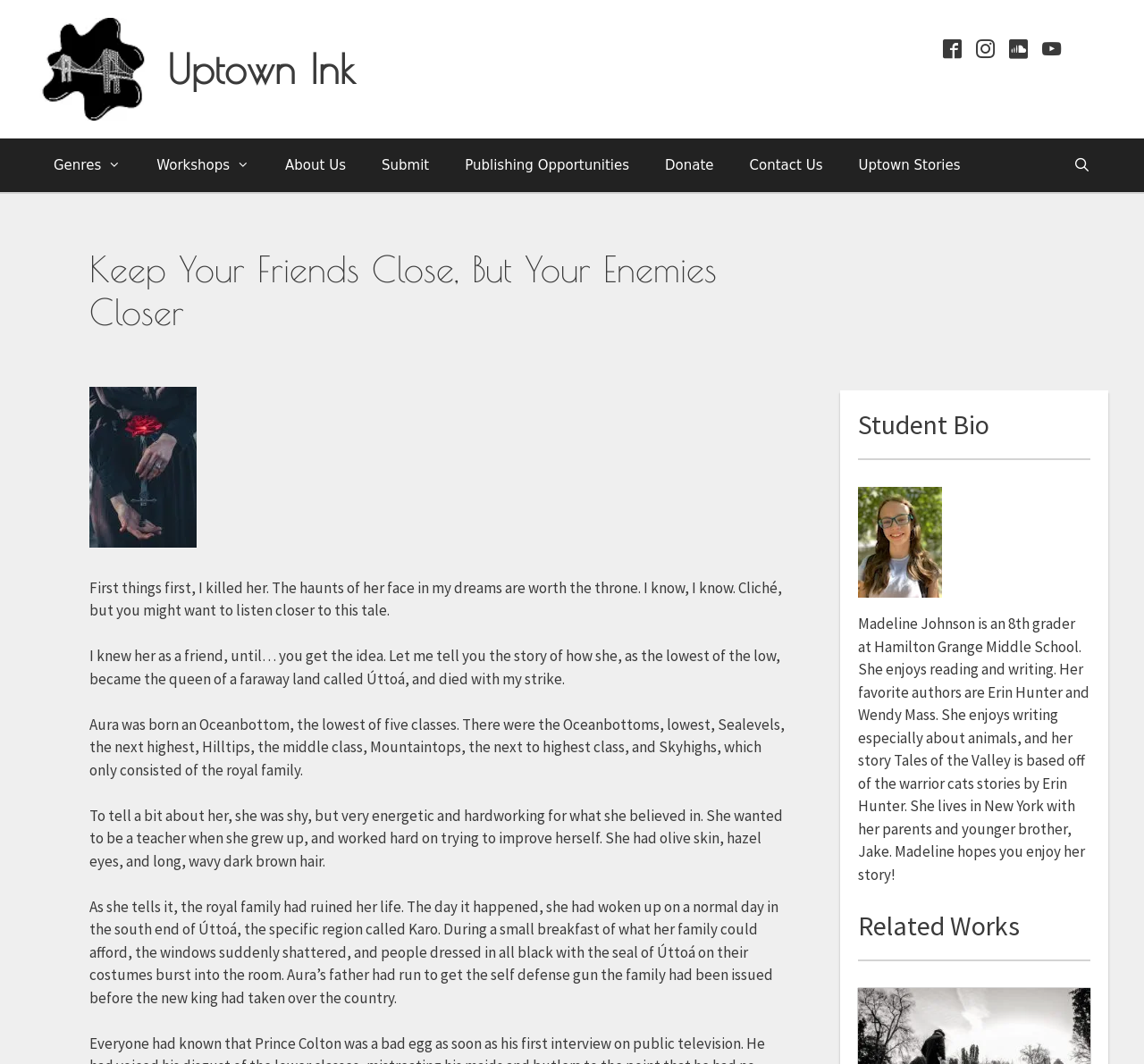Pinpoint the bounding box coordinates of the element to be clicked to execute the instruction: "Click on the 'ABOUT' link in the navigation menu".

None